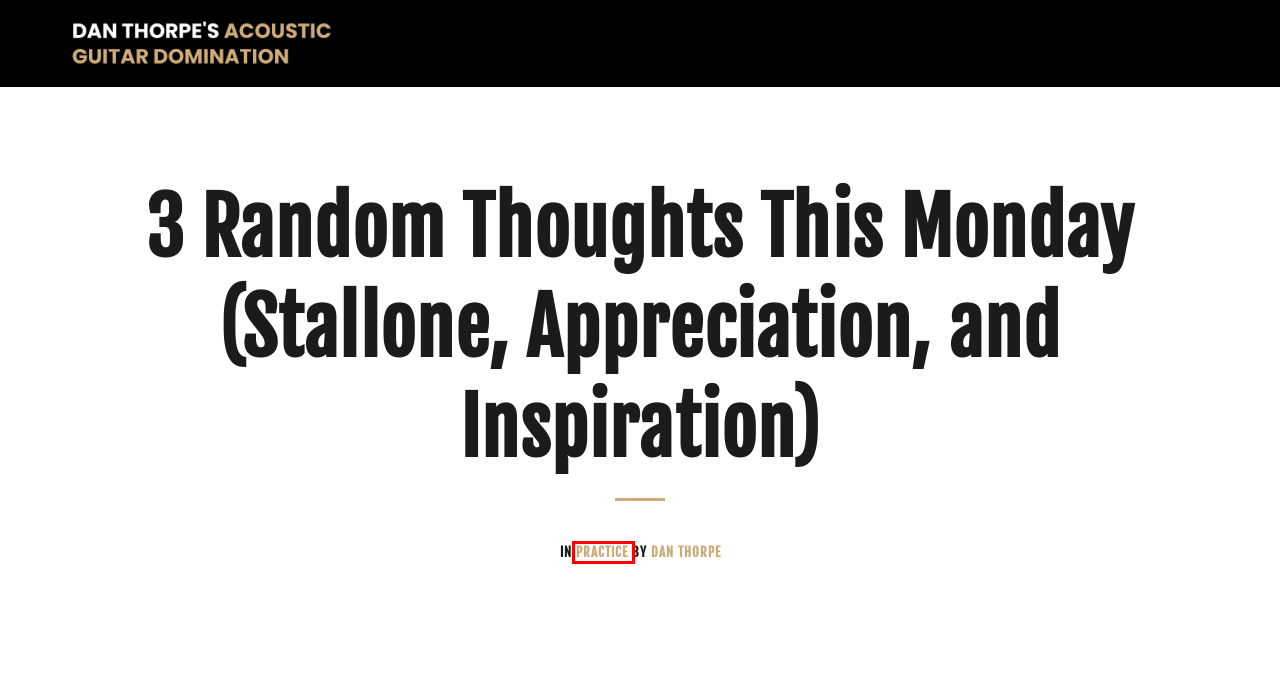Analyze the screenshot of a webpage featuring a red rectangle around an element. Pick the description that best fits the new webpage after interacting with the element inside the red bounding box. Here are the candidates:
A. Explode: Join The World’s Best Guitar Email List
B. Dan Thorpe, Author at Guitar Domination
C. Practice Archives - Guitar Domination
D. Scales Archives - Guitar Domination
E. DTAA | Out Now
F. Legends Archives - Guitar Domination
G. Guitar Domination - Fingerpicking, strumming and acoustic guitar lessons for those 40+
H. Fingerpicking Archives - Guitar Domination

C